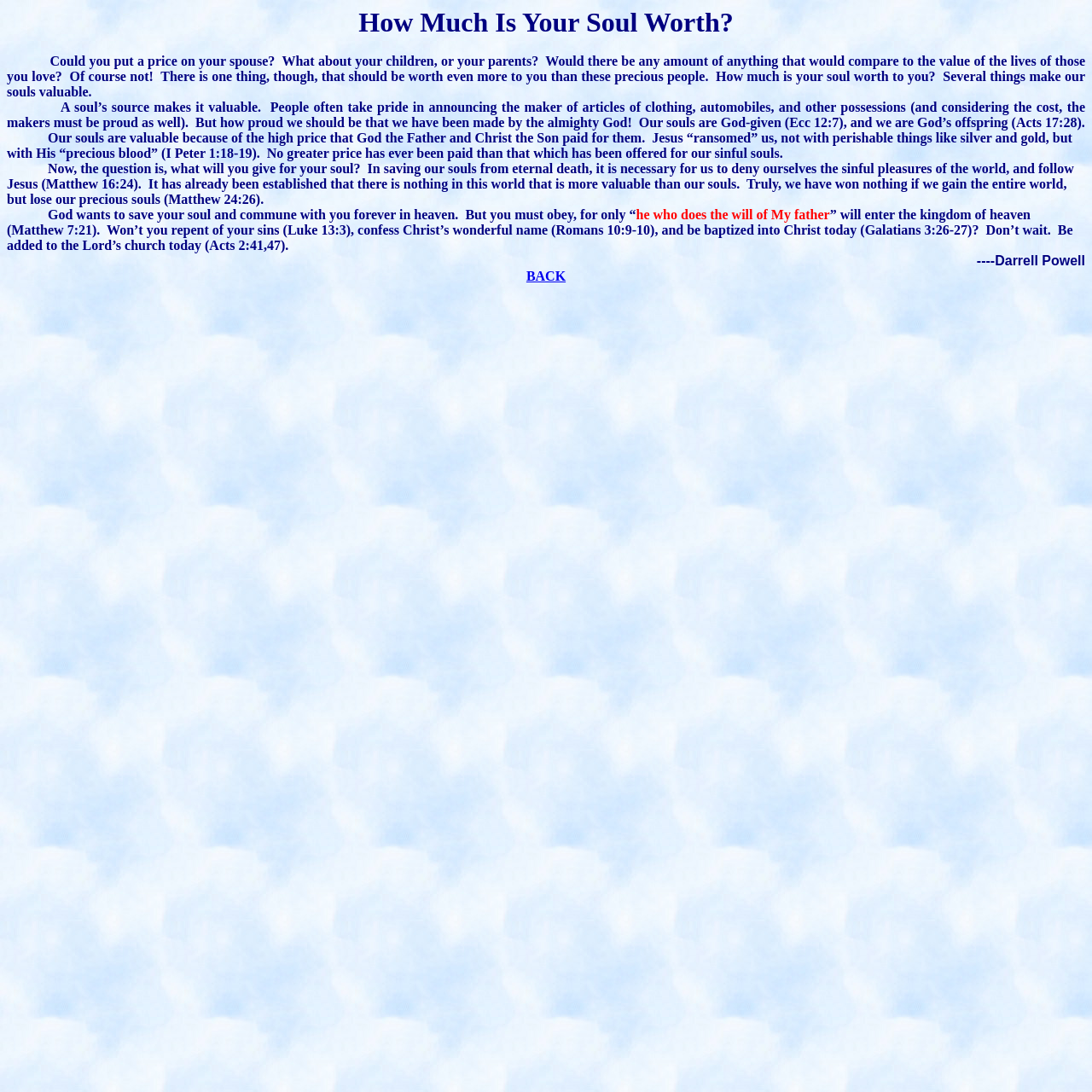Summarize the webpage with intricate details.

The webpage is a spiritual article that explores the value of one's soul. At the top, there is a title "How Much Is Your Soul Worth" in a prominent position. Below the title, there is a series of paragraphs that discuss the importance of one's soul, comparing it to the value of loved ones. The text argues that one's soul is priceless and should be cherished more than anything else in life.

The article is divided into sections, each with a distinct theme. The first section asks rhetorical questions about the value of one's spouse, children, and parents, emphasizing that there is no amount of money that can compare to the value of their lives. The next section explains that one's soul is valuable because it was created by God and redeemed by Jesus Christ's precious blood.

Throughout the article, there are biblical references and quotes, such as Ecclesiastes 12:7, Acts 17:28, and Matthew 16:24, which support the author's arguments. The text also encourages readers to repent of their sins, confess Christ, and be baptized into Christ.

At the bottom of the page, there is a call to action, urging readers to take action and be added to the Lord's church. The author's name, Darrell Powell, is displayed prominently at the bottom of the page. Additionally, there is a "BACK" link located near the bottom of the page, which likely leads to a previous page or the website's homepage.